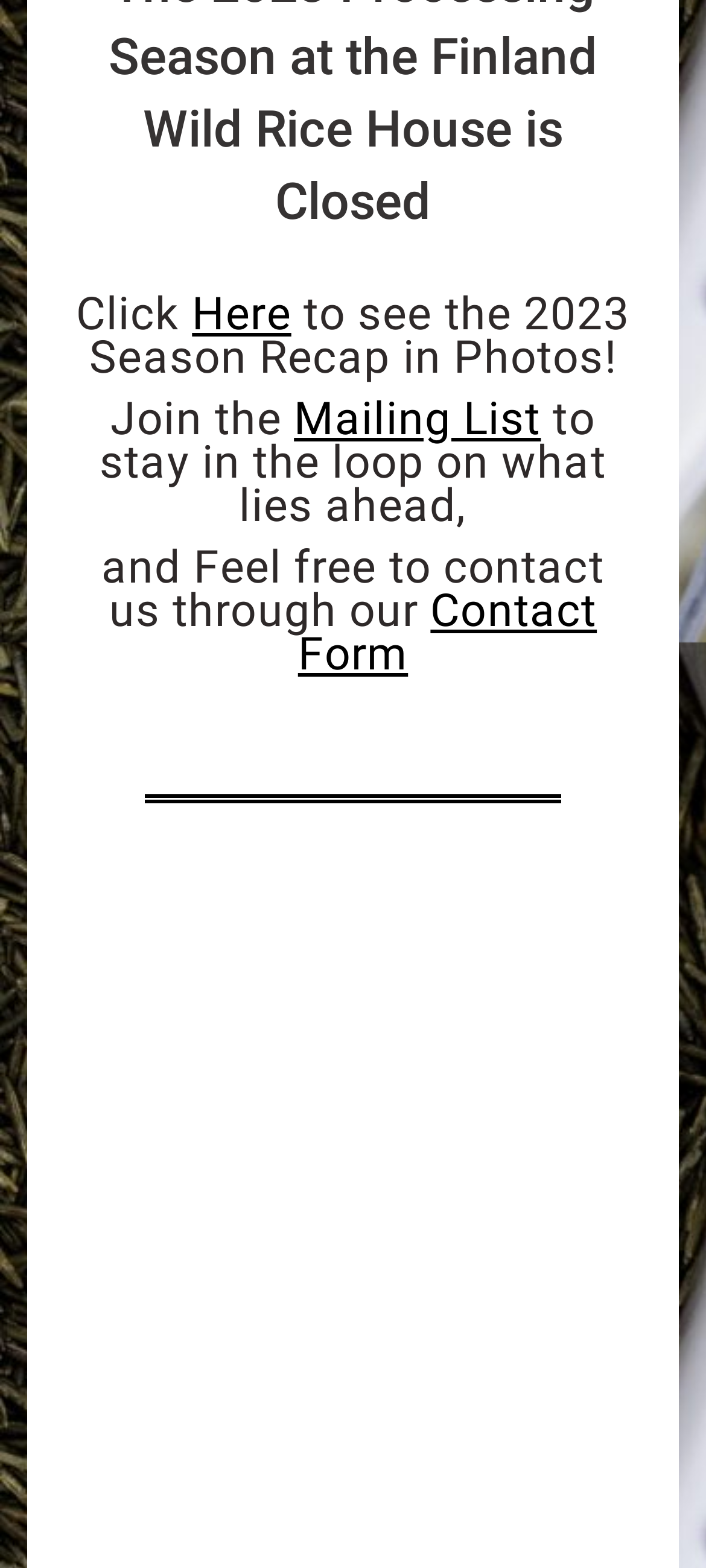Locate the bounding box for the described UI element: "Mailing List". Ensure the coordinates are four float numbers between 0 and 1, formatted as [left, top, right, bottom].

[0.416, 0.25, 0.766, 0.283]